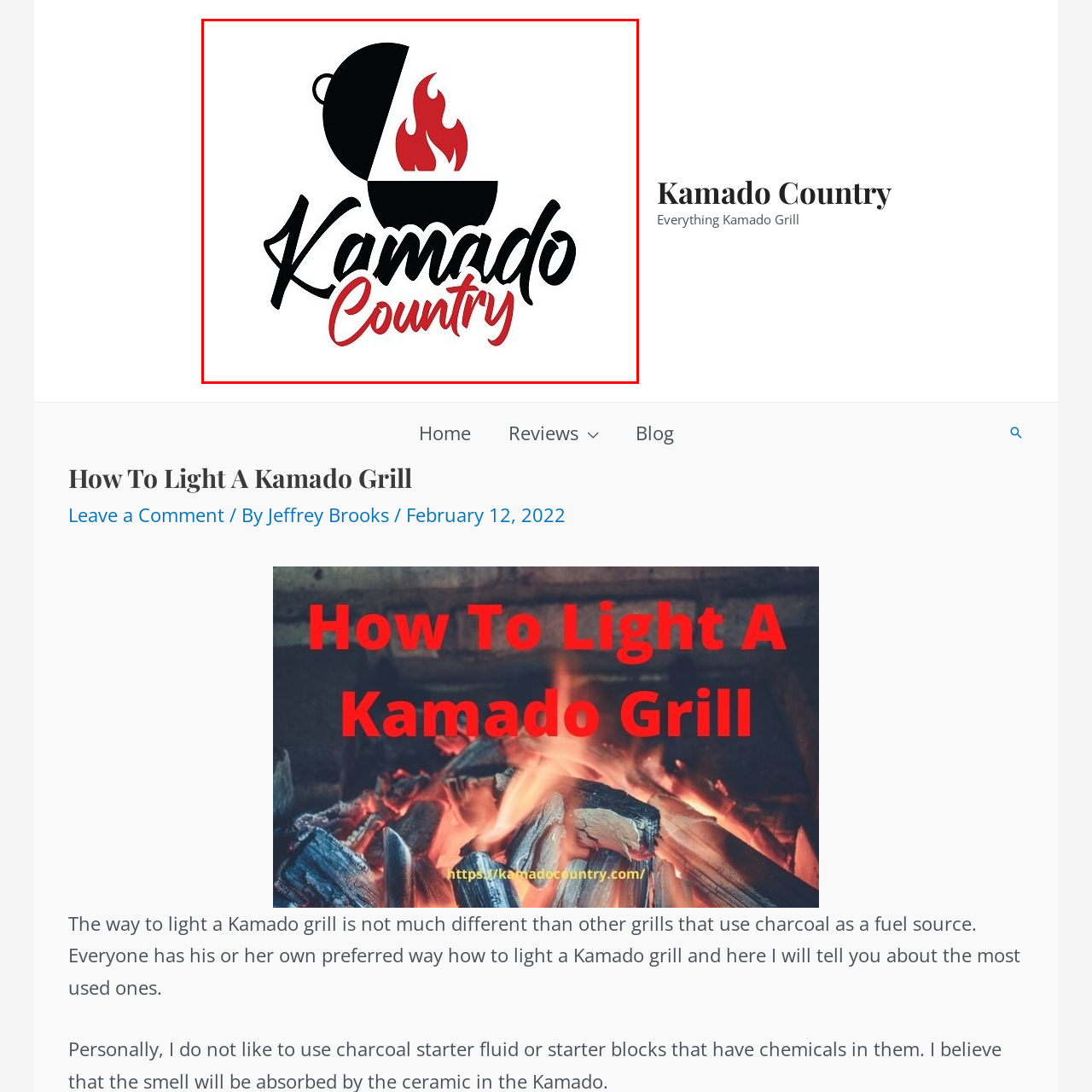Pay attention to the image inside the red rectangle, What is the color of the flames rising from the grill? Answer briefly with a single word or phrase.

Red and orange